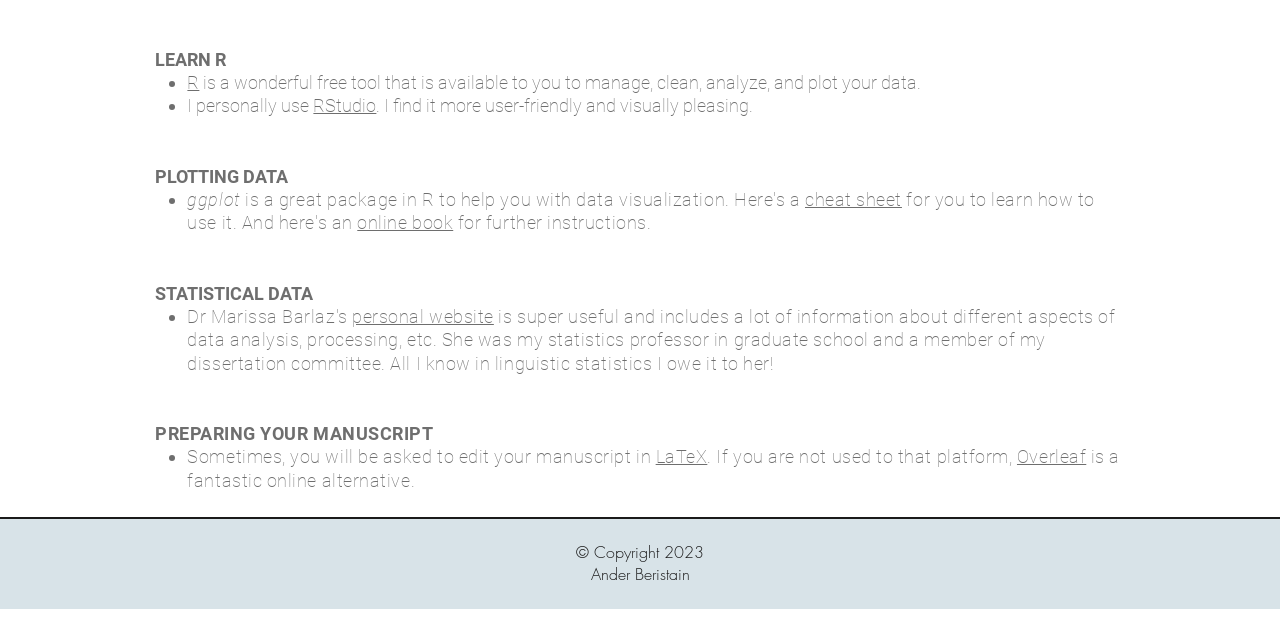Given the following UI element description: "online book", find the bounding box coordinates in the webpage screenshot.

[0.279, 0.332, 0.354, 0.365]